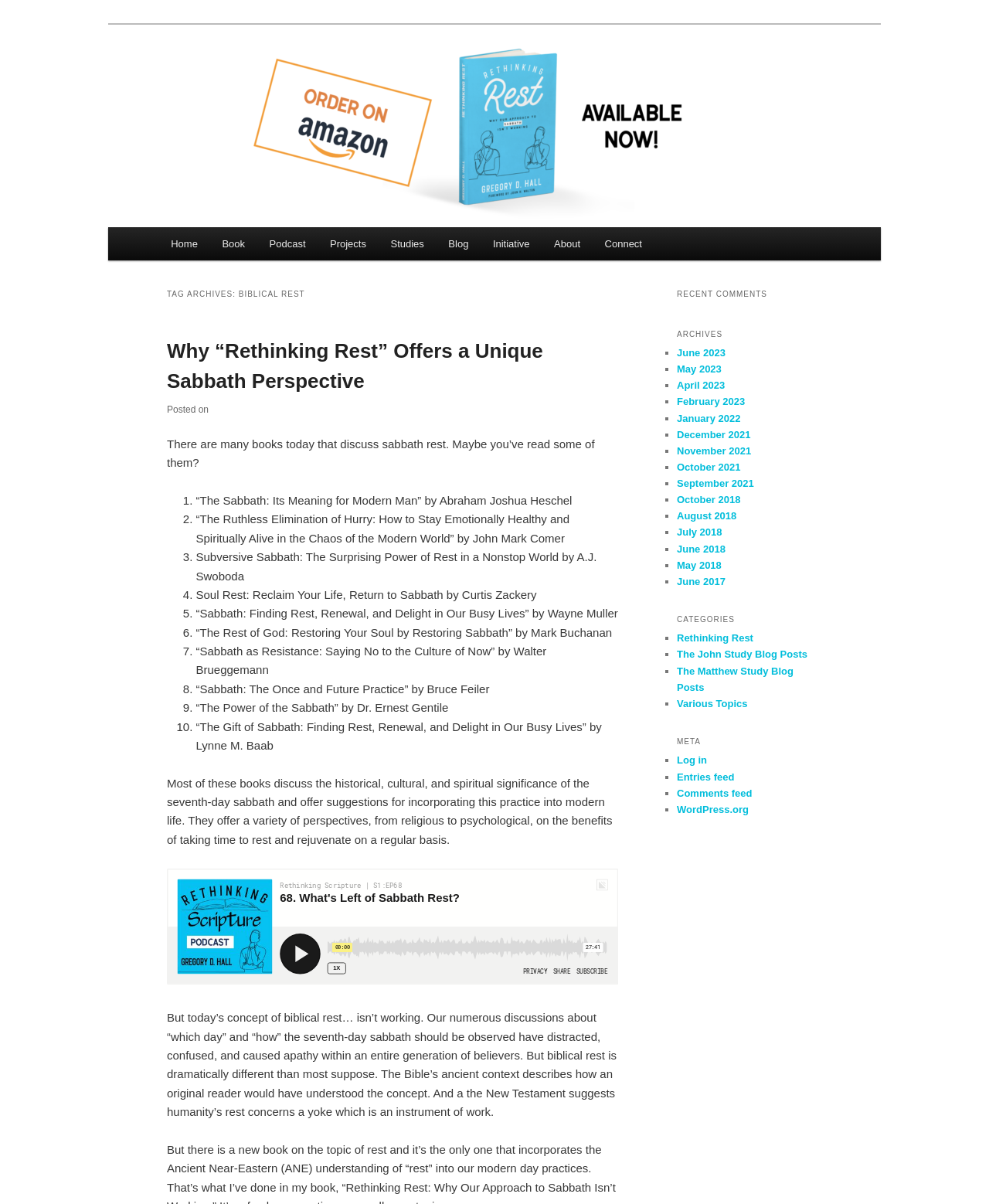How many links are in the main menu?
Using the information from the image, answer the question thoroughly.

I counted the number of link elements that are direct children of the 'Main menu' heading element. There are 10 link elements, which correspond to the menu items 'Home', 'Book', 'Podcast', 'Projects', 'Studies', 'Blog', 'Initiative', 'About', 'Connect'.